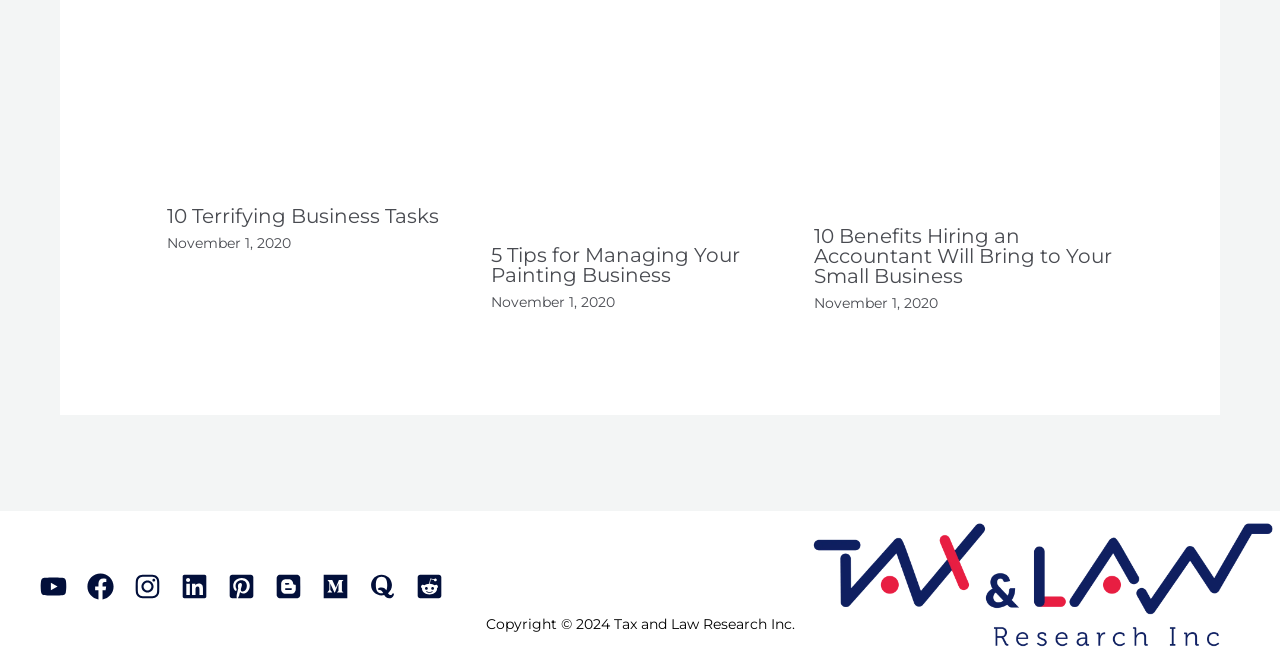Using the description: "aria-label="Medium"", determine the UI element's bounding box coordinates. Ensure the coordinates are in the format of four float numbers between 0 and 1, i.e., [left, top, right, bottom].

[0.252, 0.872, 0.273, 0.913]